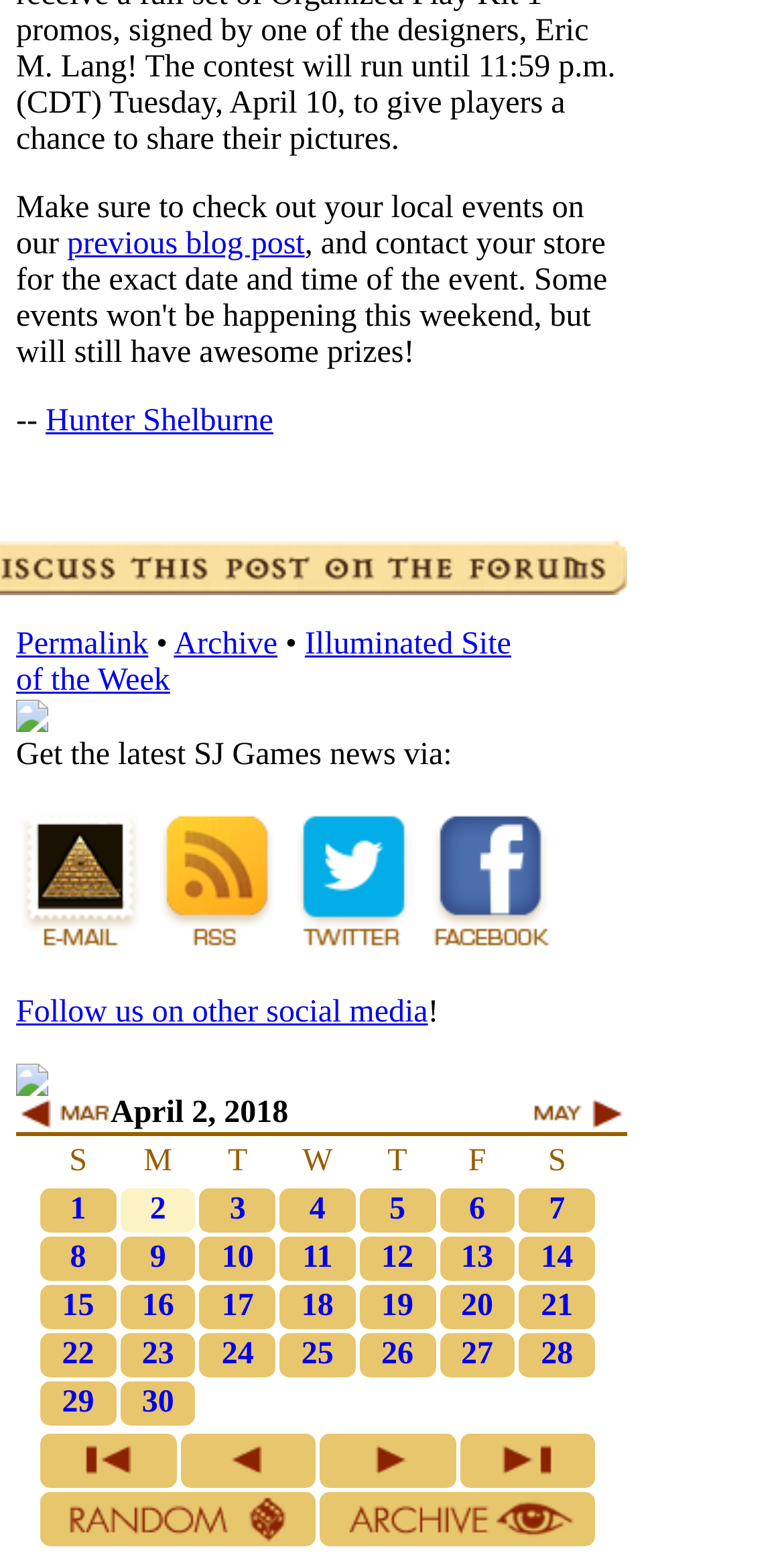What are the days of the week in the calendar?
Using the image as a reference, answer with just one word or a short phrase.

S, M, T, W, T, F, S